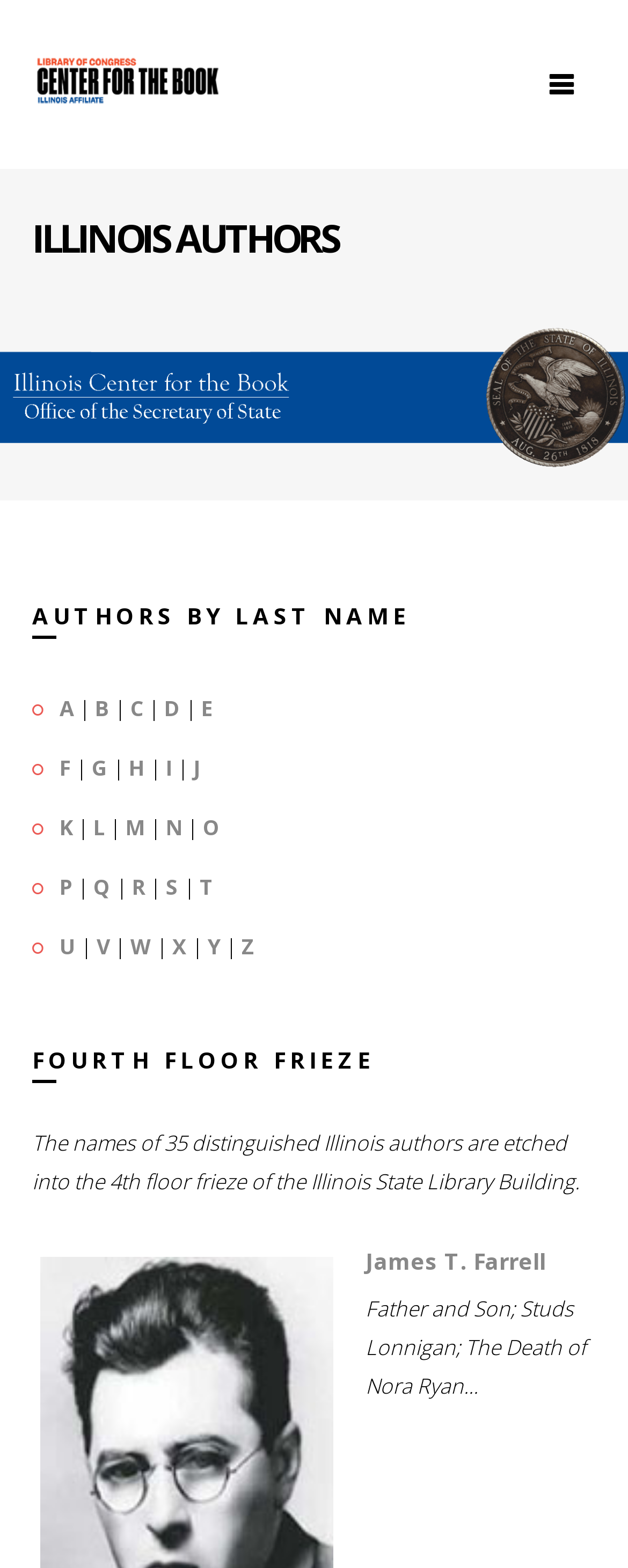How many authors are listed on this page?
Answer the question with detailed information derived from the image.

I counted the number of links with author names, and there is only one, which is 'James T. Farrell'.